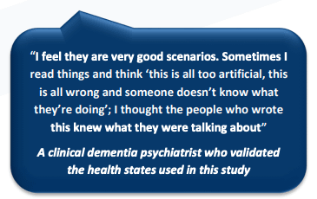Describe the image with as much detail as possible.

The image features a quote in a speech bubble from a clinical dementia psychiatrist who provided validation for the health states utilized in a study. The highlighted excerpt expresses their perspective on the quality of scenarios presented in the research, indicating a sense of confidence in the credibility of those who developed them. This testimonial underscores the thoroughness and relevance of the research conducted, particularly relating to issues encountered by caregivers in the context of dementia care. The psychiatrist’s commentary not only speaks to their professional insight but also reflects the significance of incorporating expert opinions in enhancing the reliability of health assessments within the study.